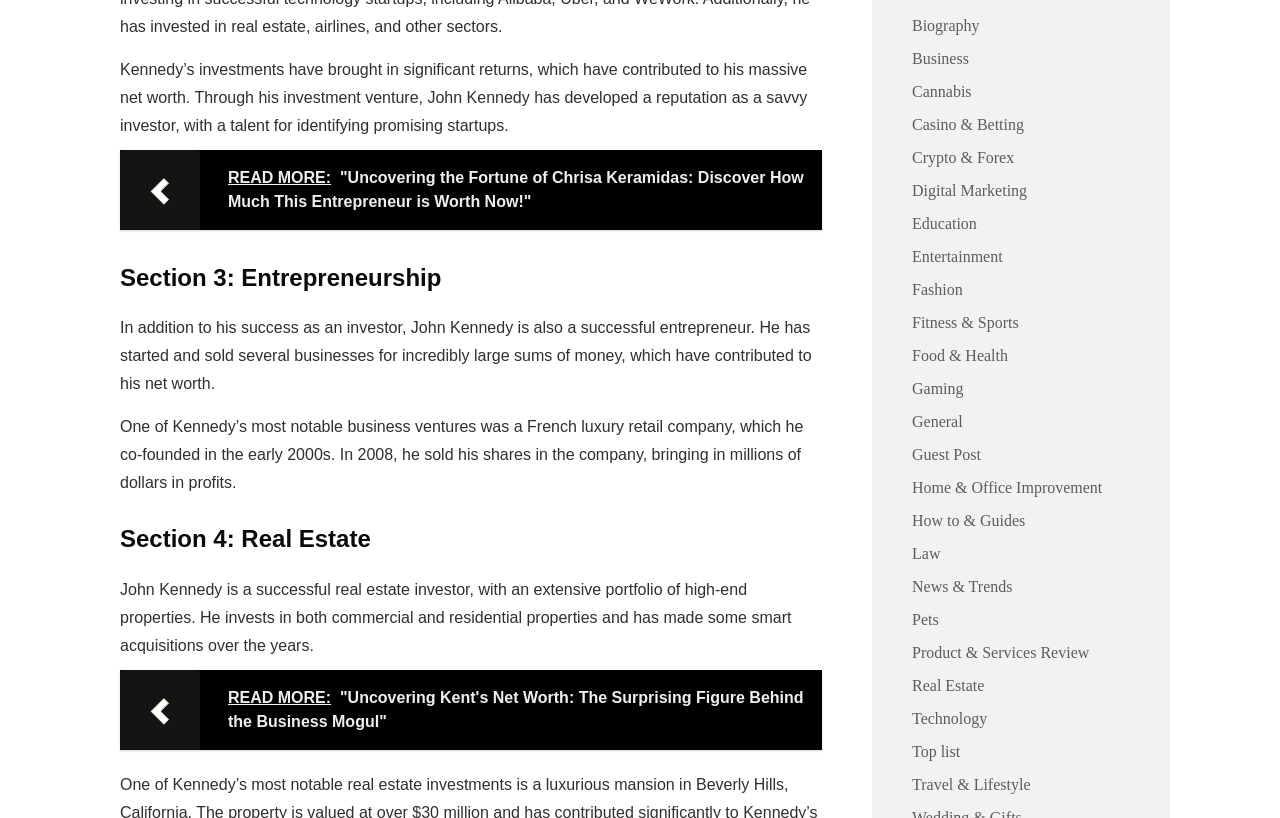Provide a single word or phrase to answer the given question: 
What is the topic of the article mentioned in the 'READ MORE' link?

Chrisa Keramidas' net worth